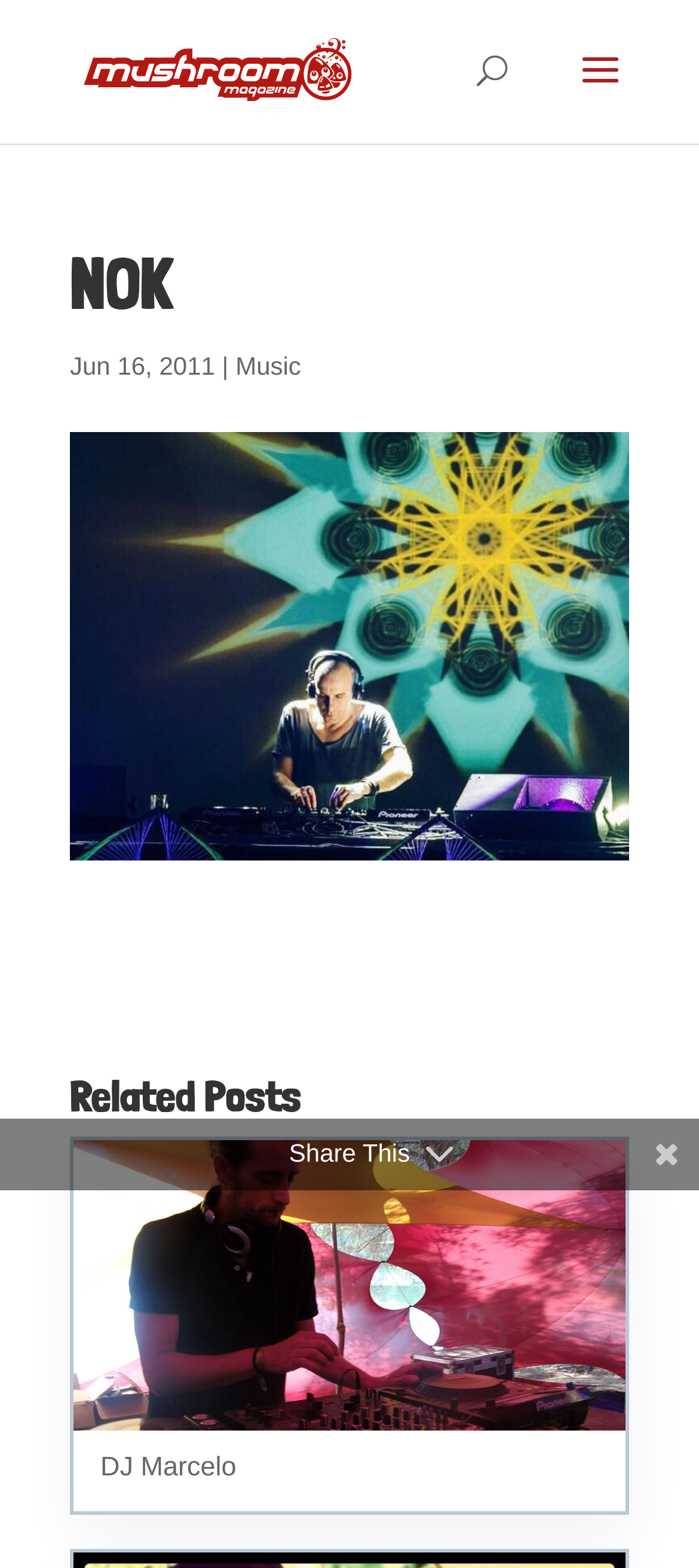Please determine the bounding box coordinates of the element's region to click for the following instruction: "search for something".

[0.5, 0.0, 0.9, 0.001]